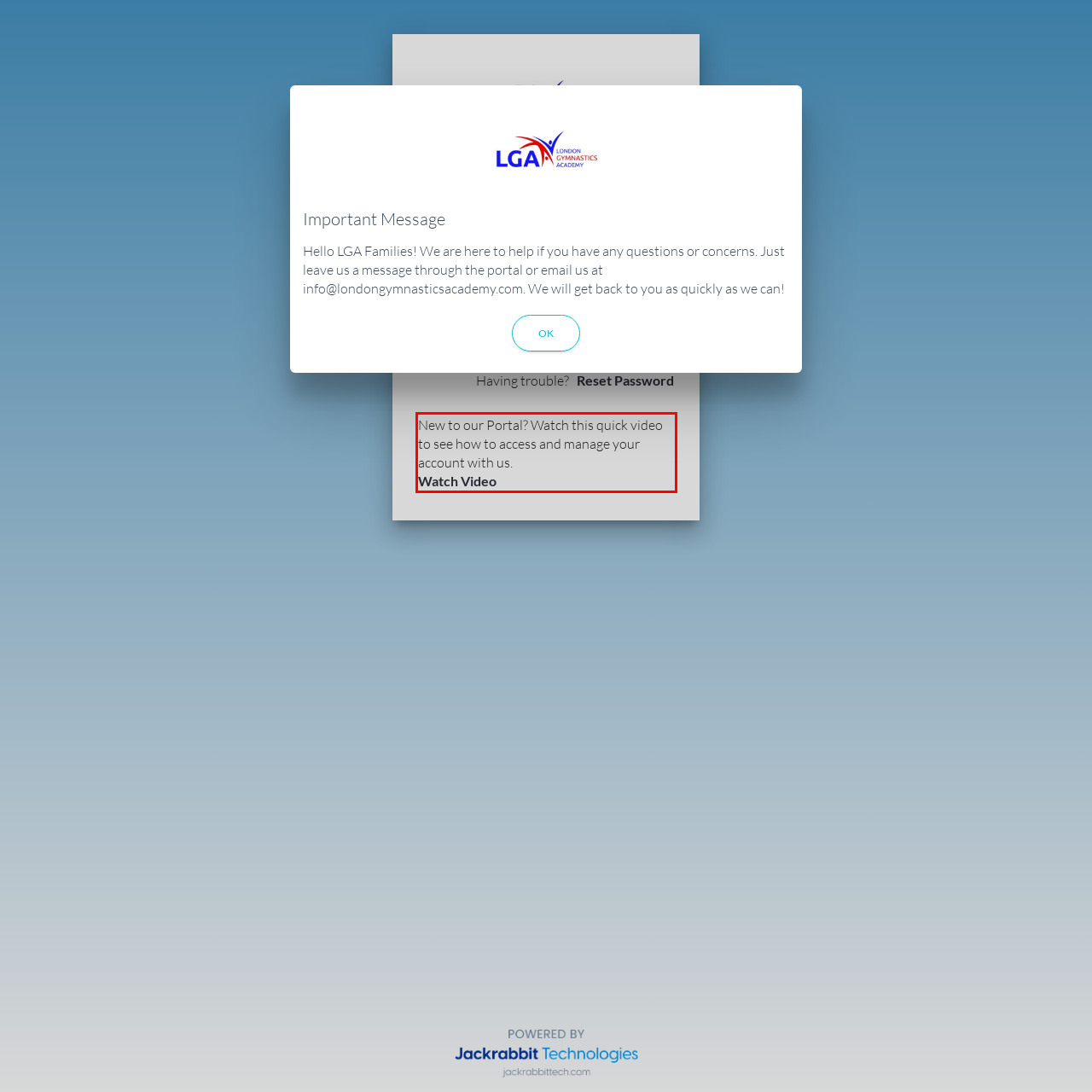Please identify and extract the text from the UI element that is surrounded by a red bounding box in the provided webpage screenshot.

New to our Portal? Watch this quick video to see how to access and manage your account with us. Watch Video